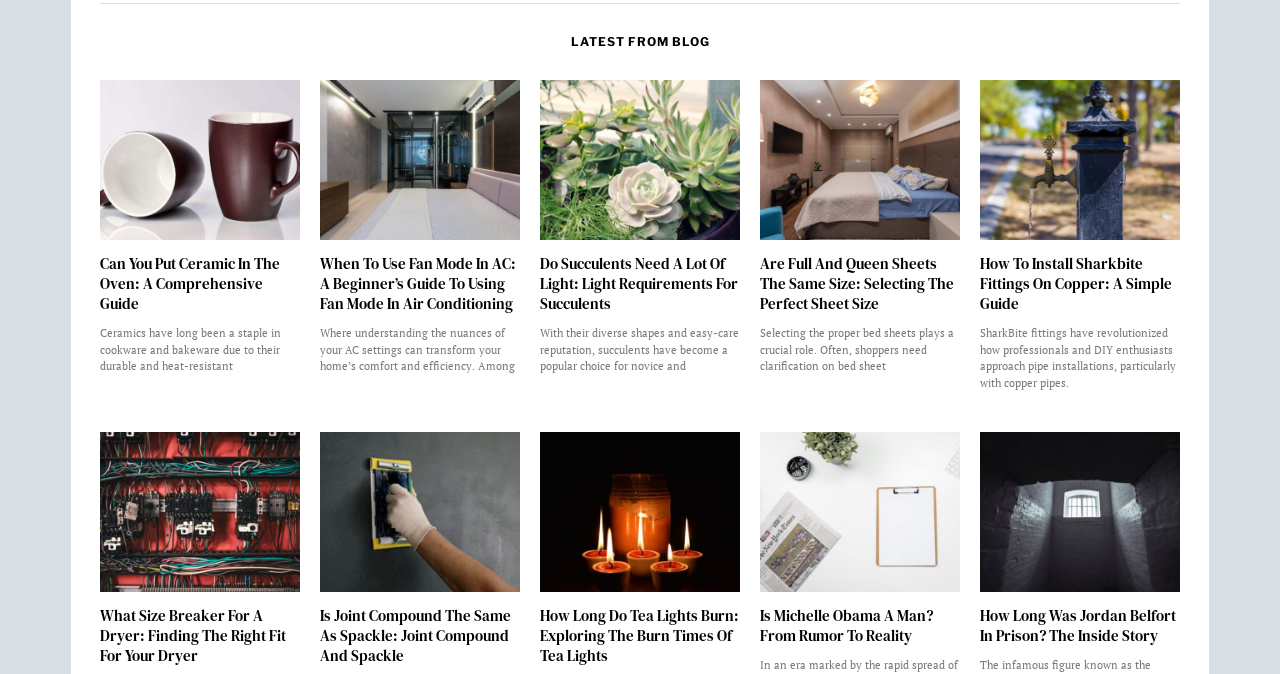Please locate the bounding box coordinates of the element that should be clicked to complete the given instruction: "Explore the guide on Do Succulents Need A Lot Of Light".

[0.422, 0.118, 0.578, 0.355]